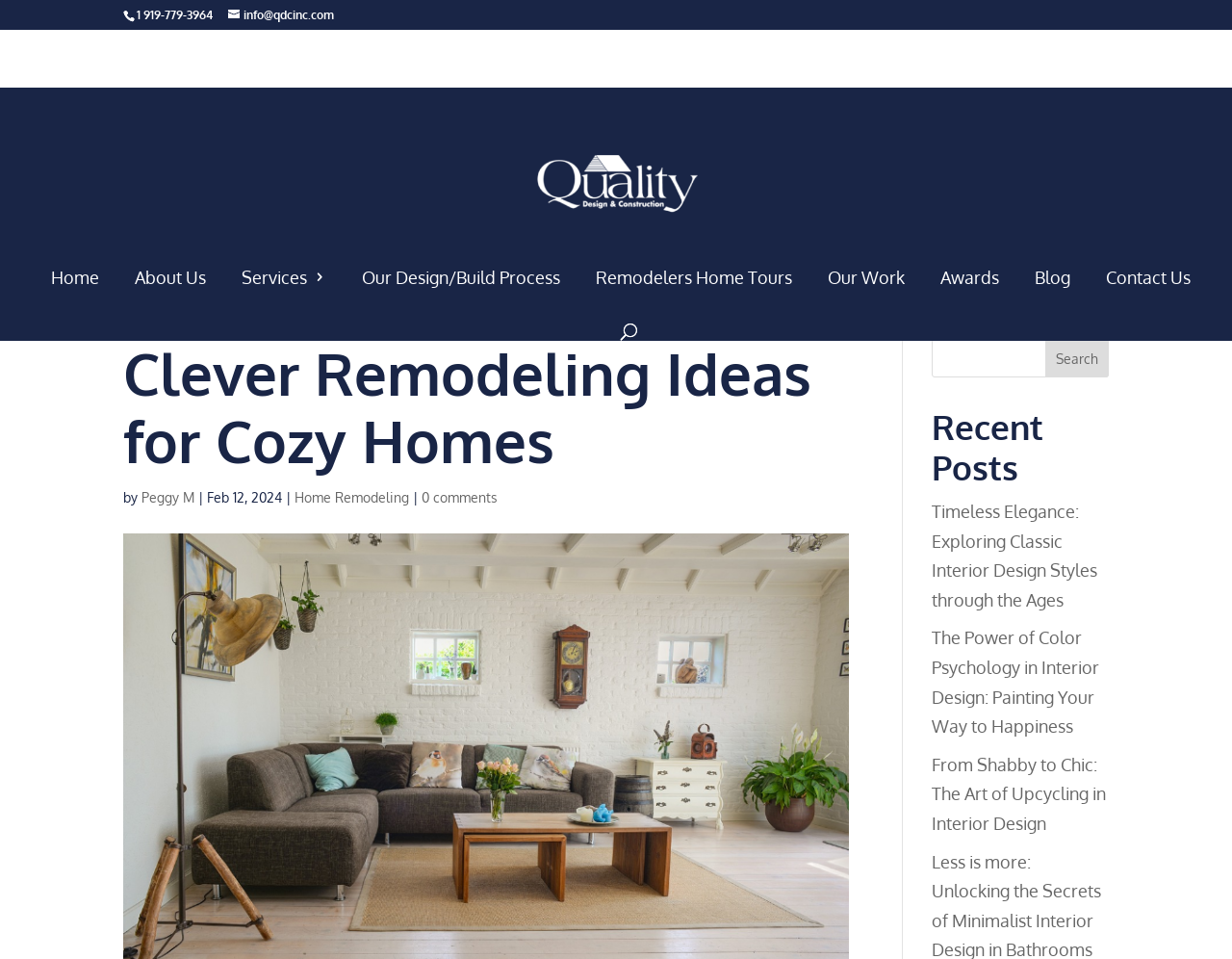Provide your answer in one word or a succinct phrase for the question: 
What is the phone number displayed?

1 919-779-3964